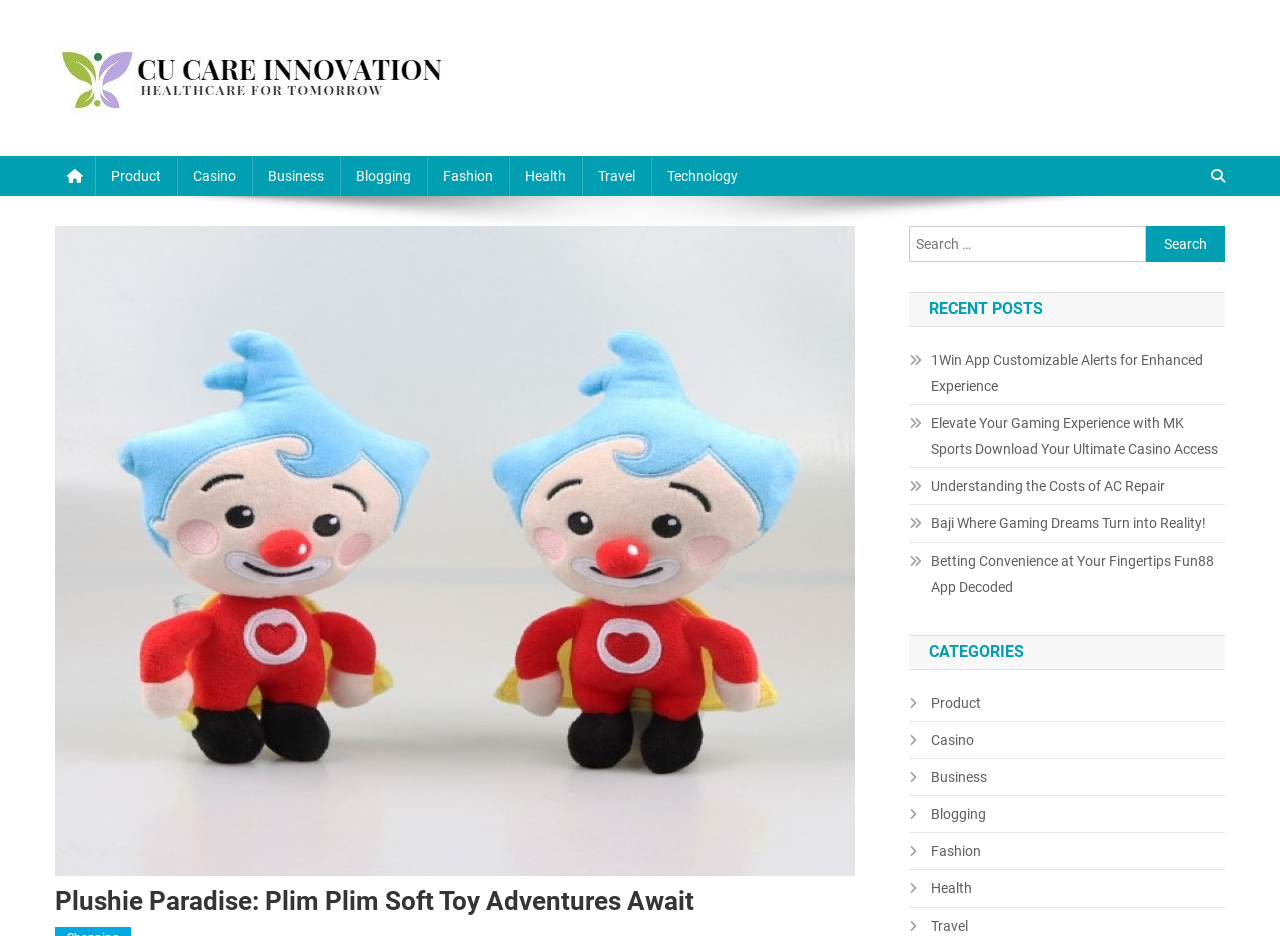Locate the bounding box coordinates of the area you need to click to fulfill this instruction: 'Search for something'. The coordinates must be in the form of four float numbers ranging from 0 to 1: [left, top, right, bottom].

[0.71, 0.241, 0.957, 0.28]